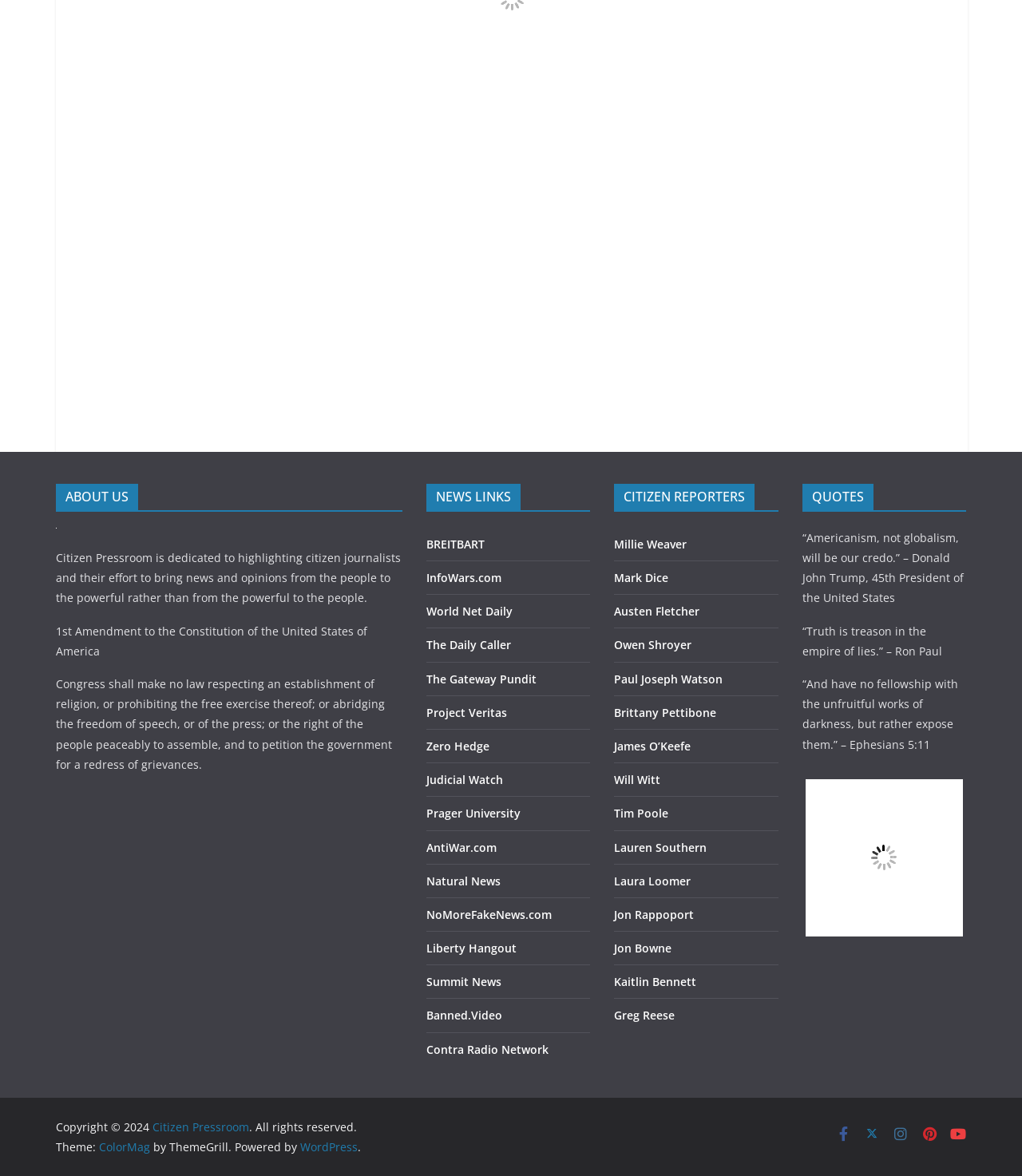Who is quoted in the 'QUOTES' section?
Using the screenshot, give a one-word or short phrase answer.

Donald Trump and Ron Paul